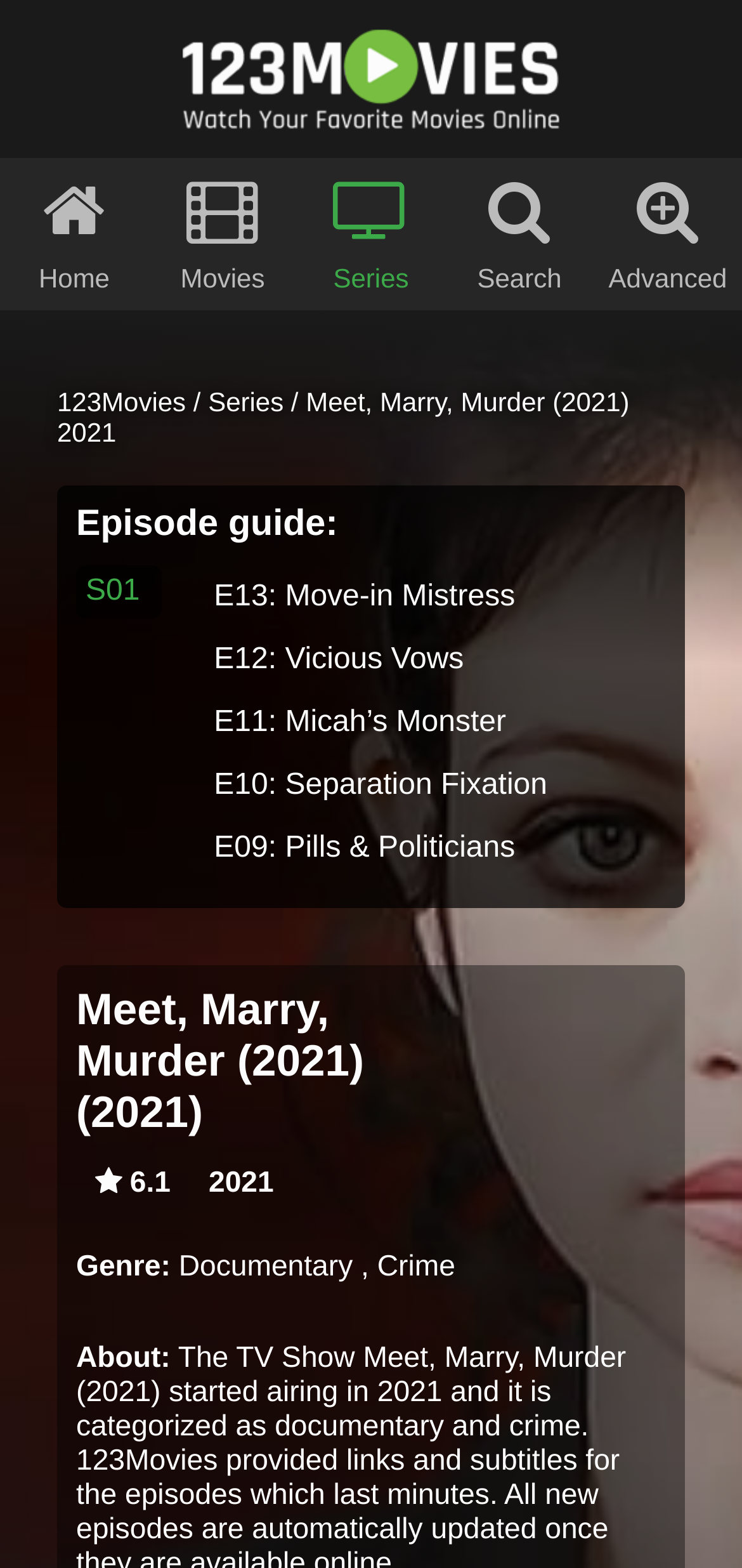Extract the bounding box coordinates of the UI element described: "E09: Pills & Politicians". Provide the coordinates in the format [left, top, right, bottom] with values ranging from 0 to 1.

[0.231, 0.521, 0.897, 0.561]